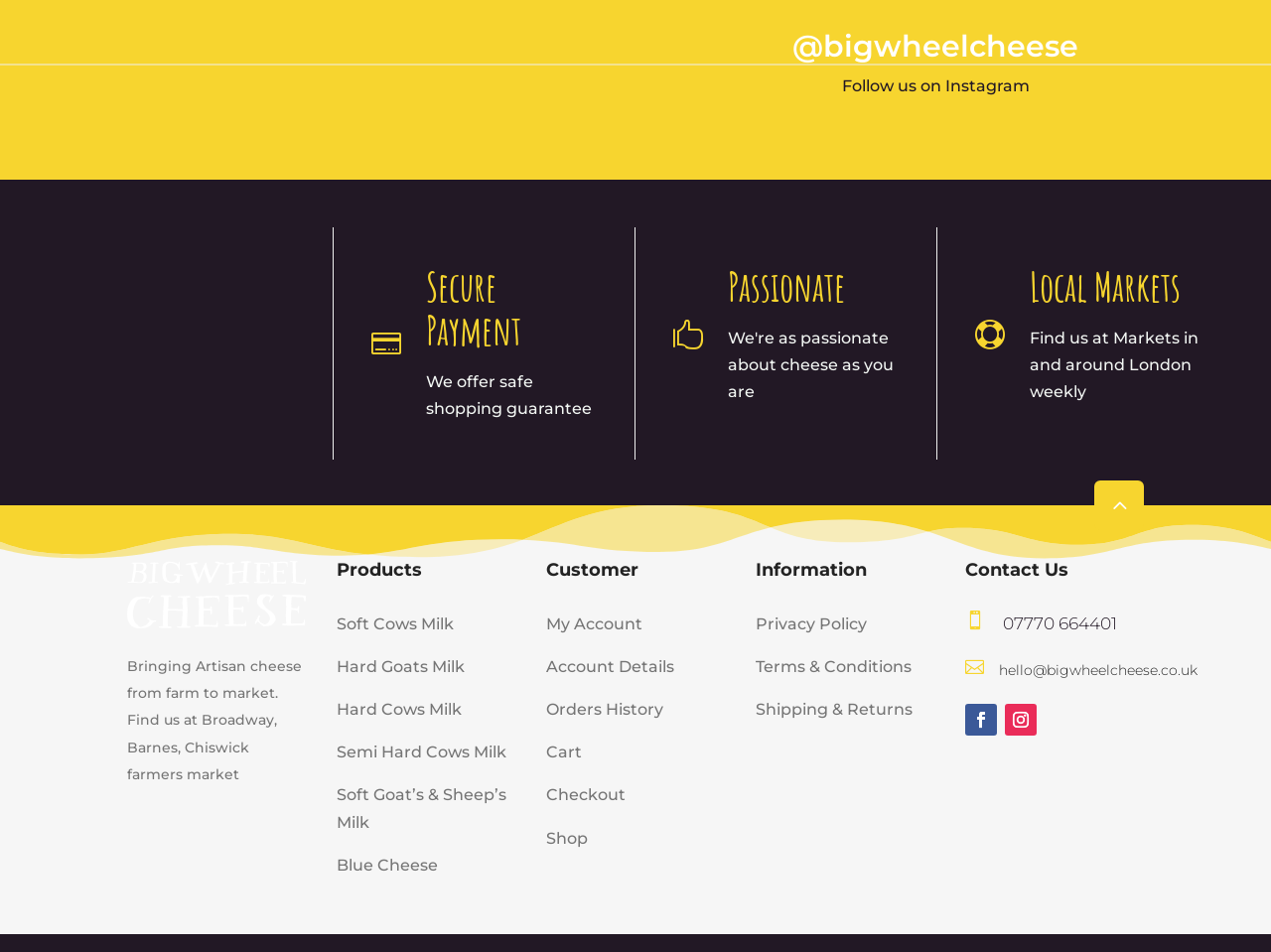Please mark the clickable region by giving the bounding box coordinates needed to complete this instruction: "Browse Soft Cows Milk products".

[0.265, 0.645, 0.357, 0.665]